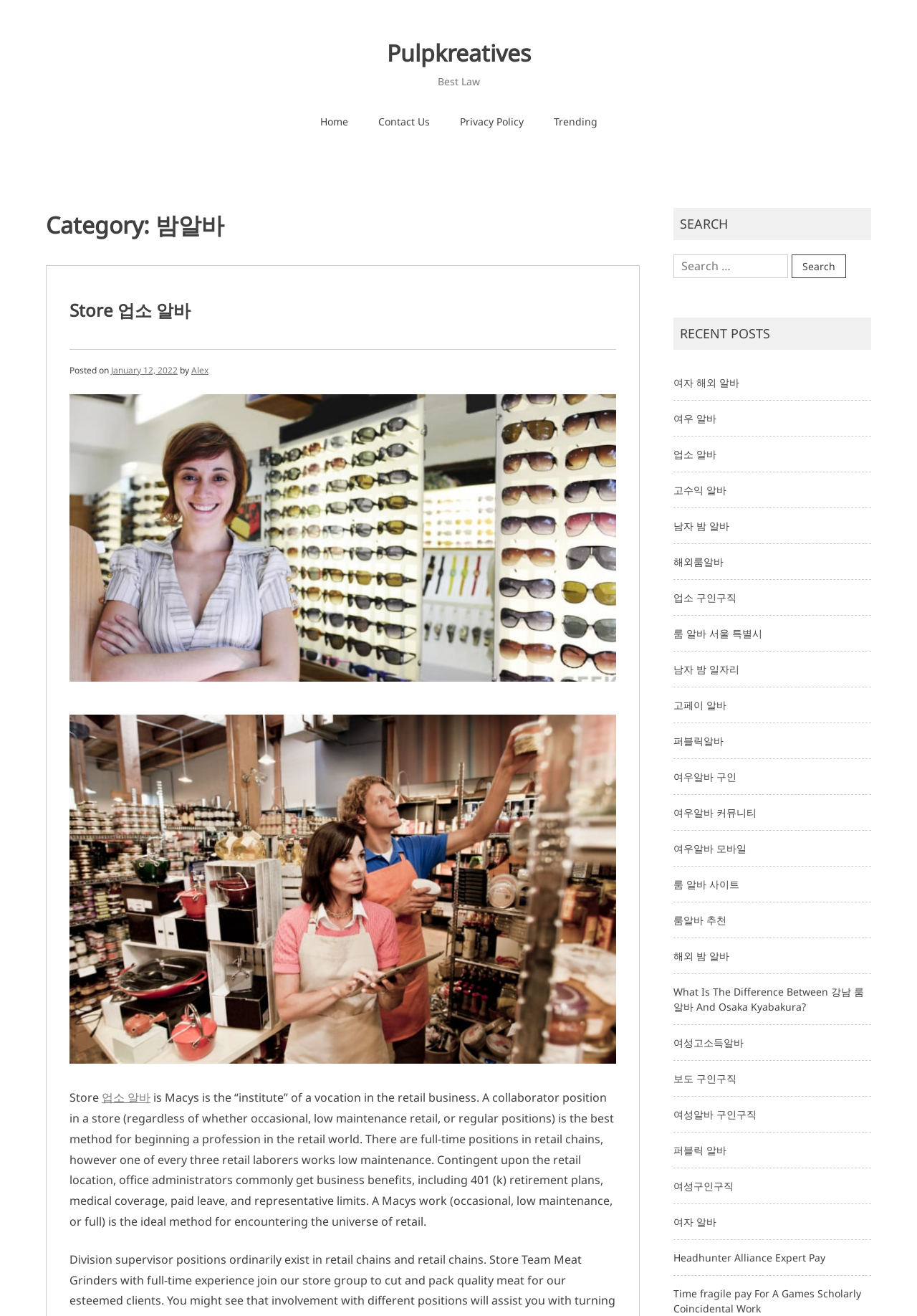Examine the image and give a thorough answer to the following question:
What is the author of the post 'Store 업소 알바'?

The author of the post 'Store 업소 알바' is mentioned as 'Alex' in the text 'by Alex' which is a child element of the 'HeaderAsNonLandmark' element that contains the post title.